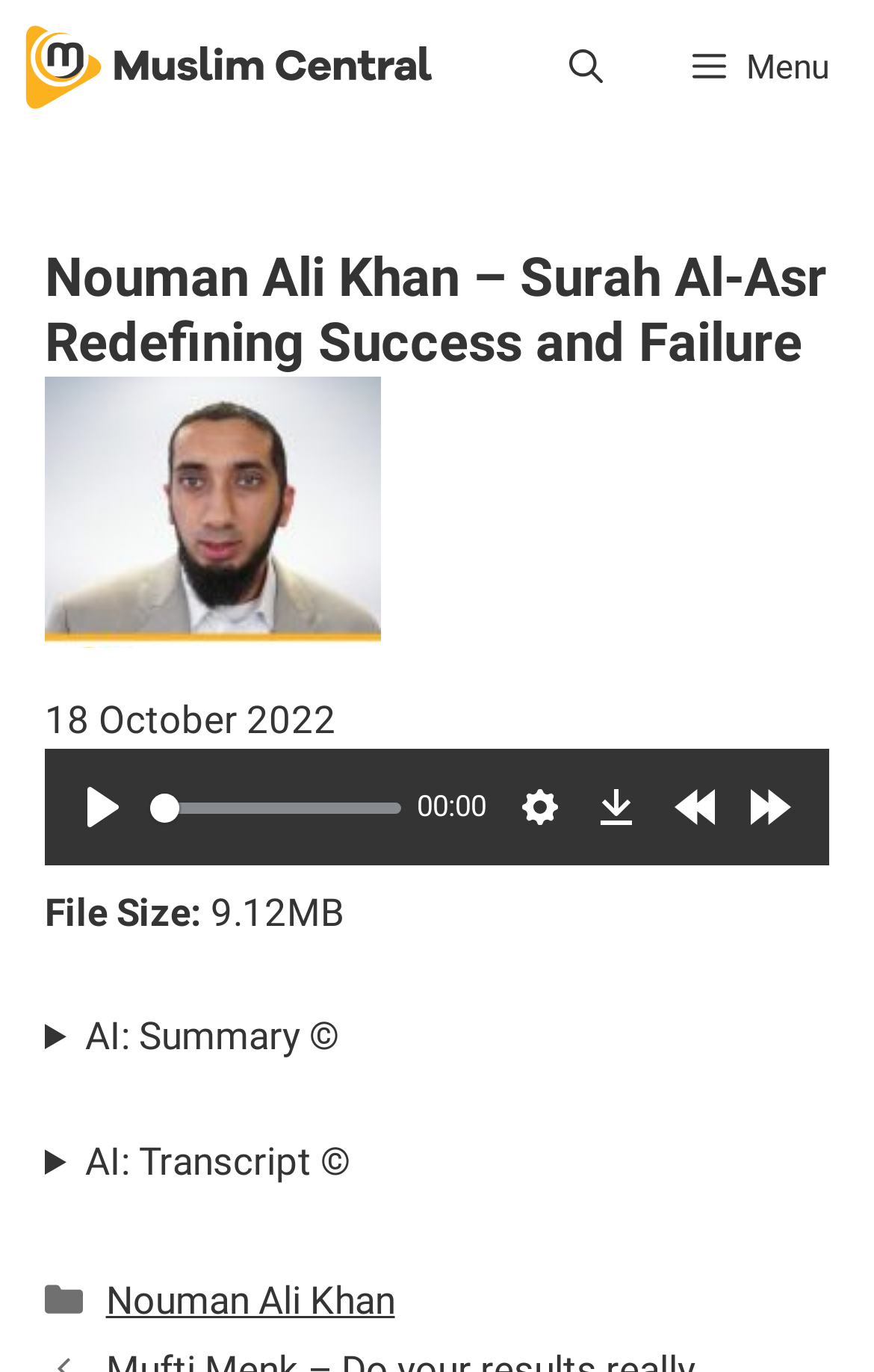Find the bounding box of the web element that fits this description: "Download".

[0.664, 0.562, 0.746, 0.615]